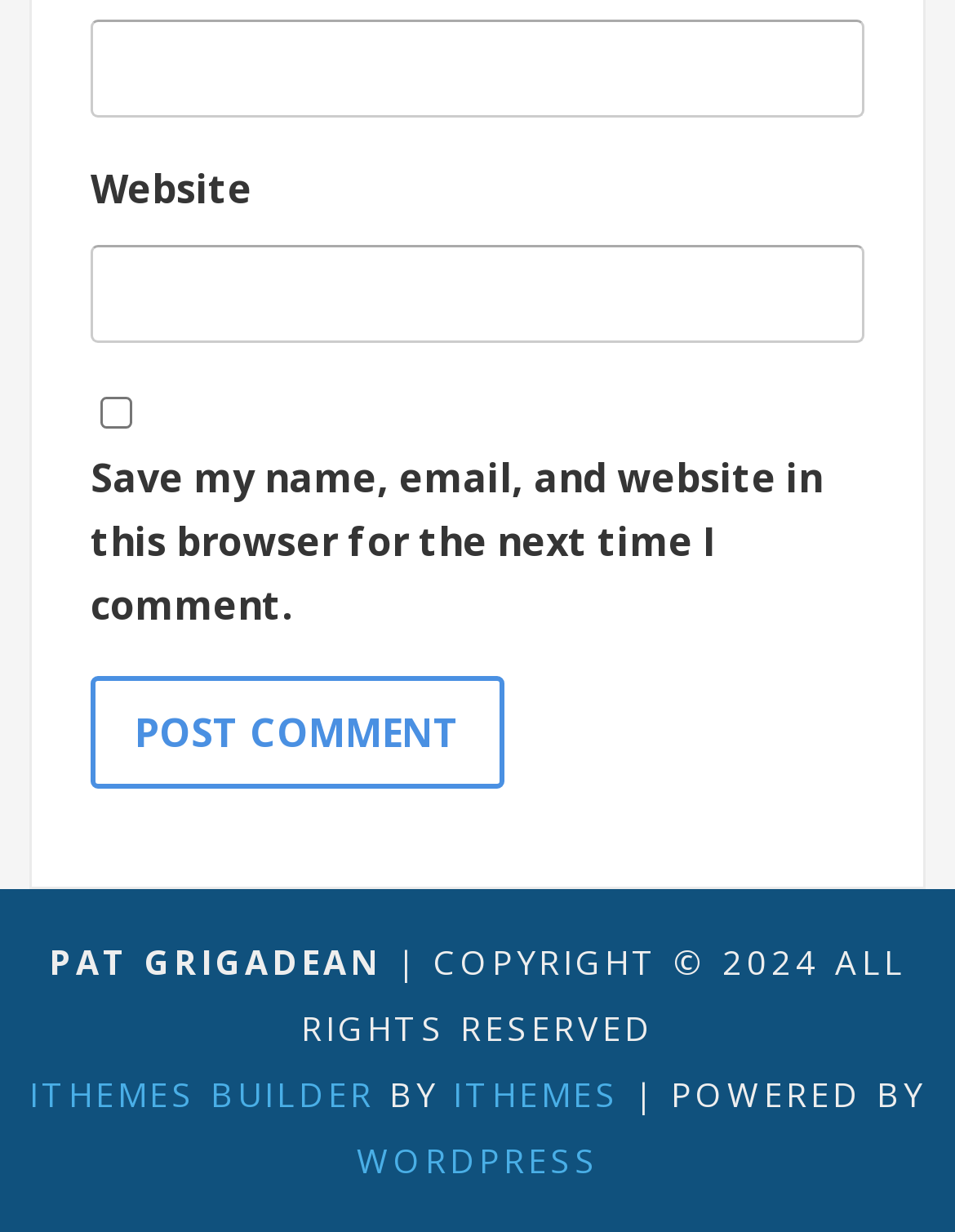Who is the author of the content?
Answer the question in a detailed and comprehensive manner.

The 'StaticText' element with OCR text 'PAT GRIGADEAN' is likely to be the author of the content, as it is displayed prominently on the page.